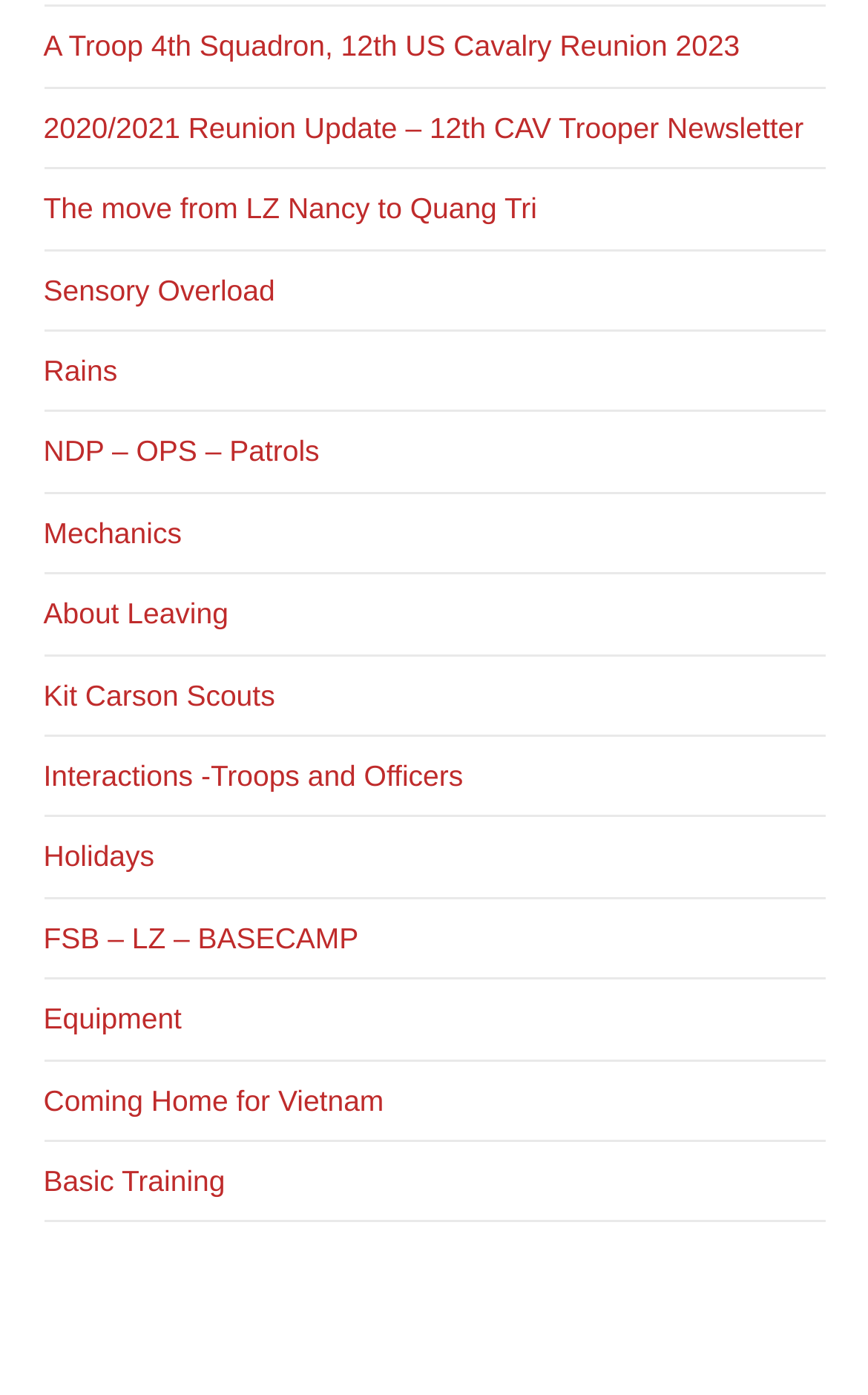Locate the bounding box coordinates of the element to click to perform the following action: 'explore NDP – OPS – Patrols'. The coordinates should be given as four float values between 0 and 1, in the form of [left, top, right, bottom].

[0.05, 0.312, 0.368, 0.336]